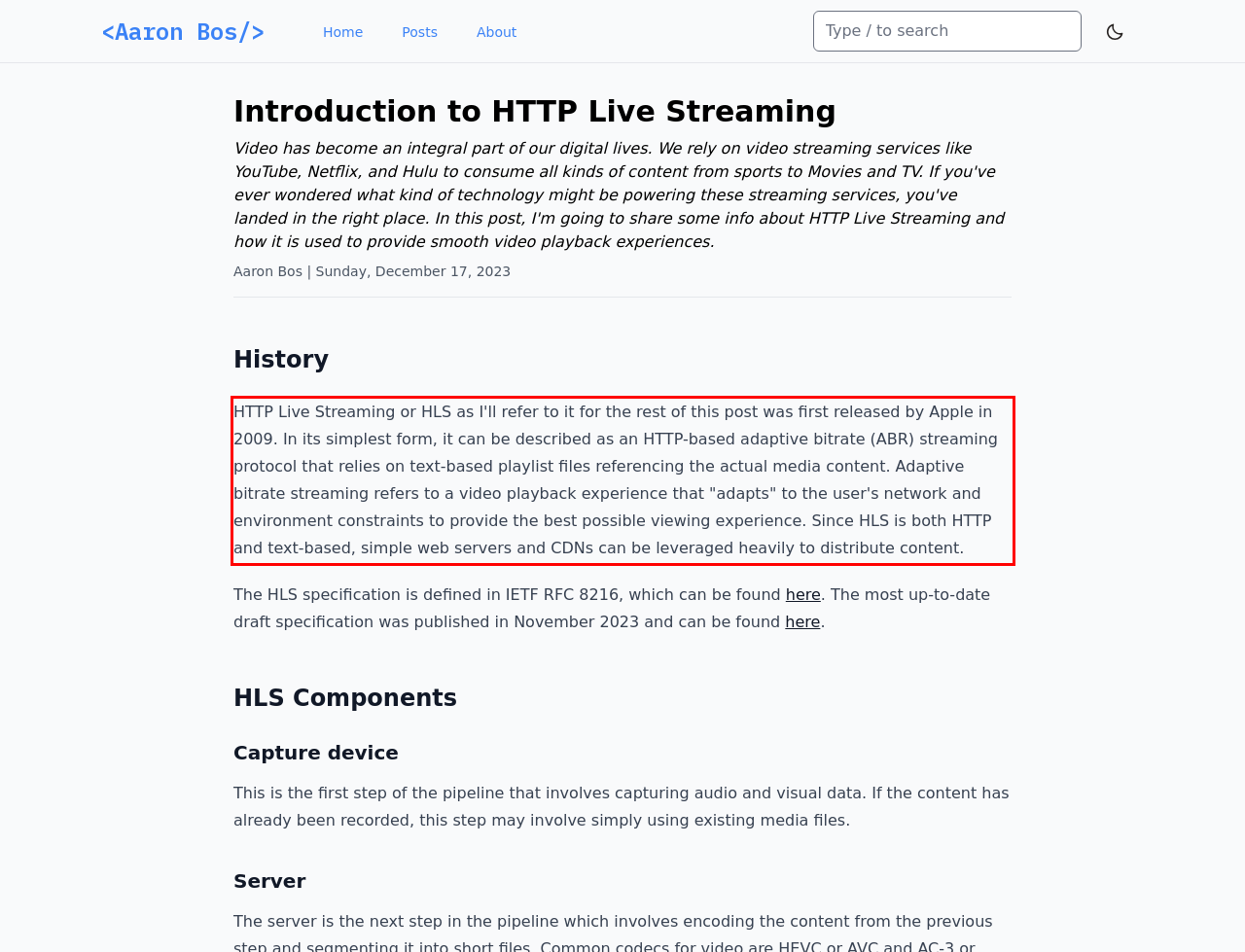Please extract the text content within the red bounding box on the webpage screenshot using OCR.

HTTP Live Streaming or HLS as I'll refer to it for the rest of this post was first released by Apple in 2009. In its simplest form, it can be described as an HTTP-based adaptive bitrate (ABR) streaming protocol that relies on text-based playlist files referencing the actual media content. Adaptive bitrate streaming refers to a video playback experience that "adapts" to the user's network and environment constraints to provide the best possible viewing experience. Since HLS is both HTTP and text-based, simple web servers and CDNs can be leveraged heavily to distribute content.